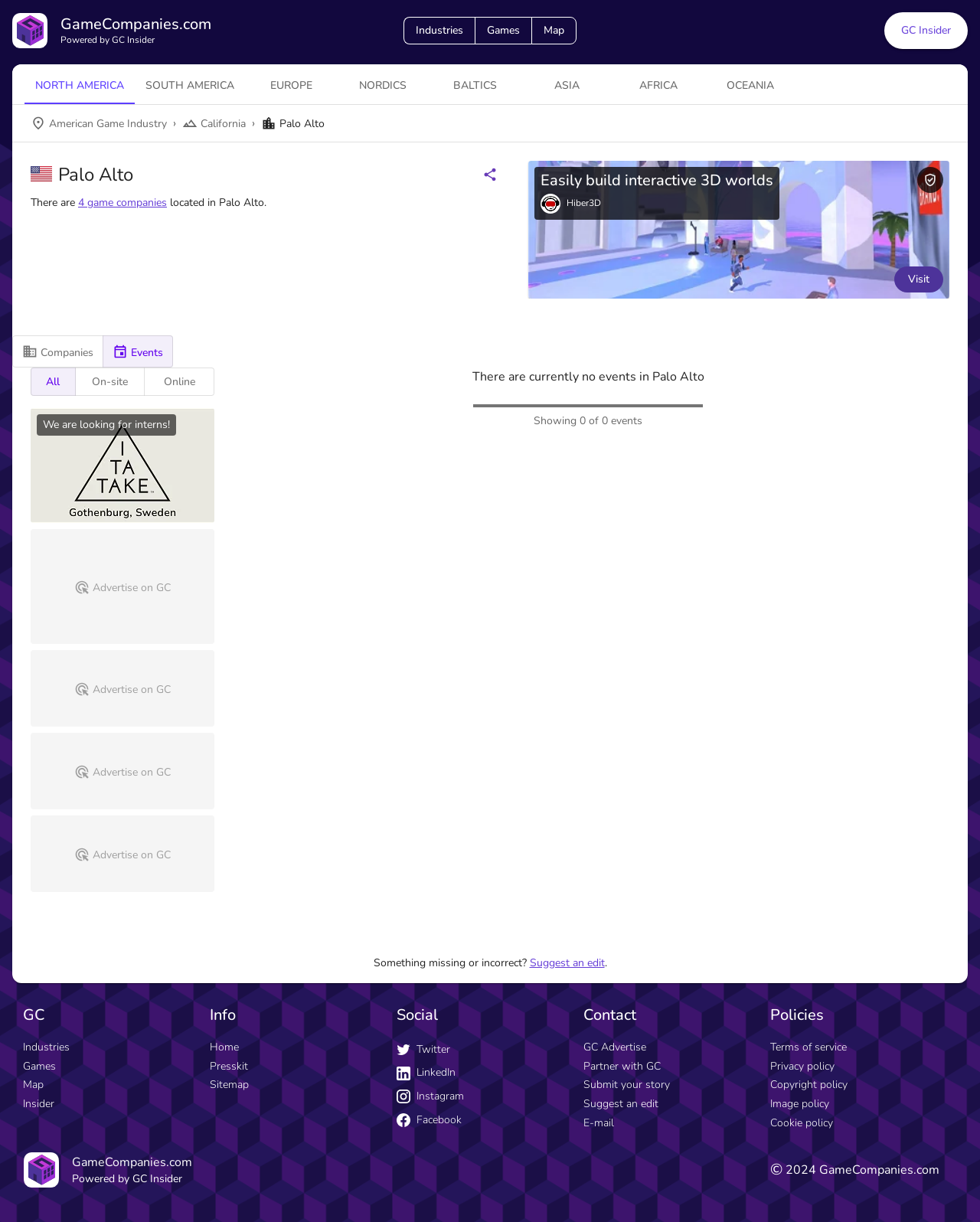What type of content is listed on this webpage?
Based on the image content, provide your answer in one word or a short phrase.

Events